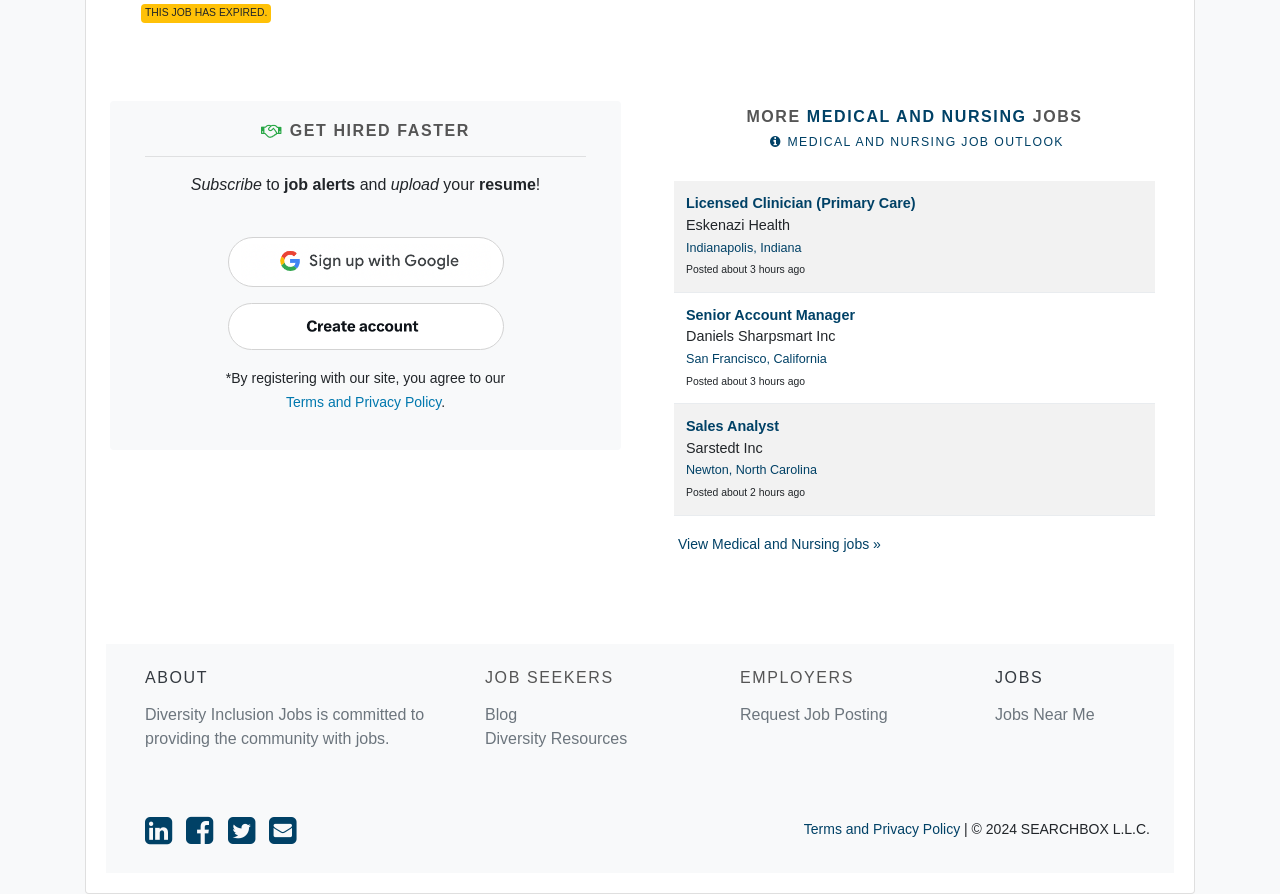Determine the bounding box coordinates of the section to be clicked to follow the instruction: "View Medical and Nursing jobs". The coordinates should be given as four float numbers between 0 and 1, formatted as [left, top, right, bottom].

[0.53, 0.599, 0.688, 0.617]